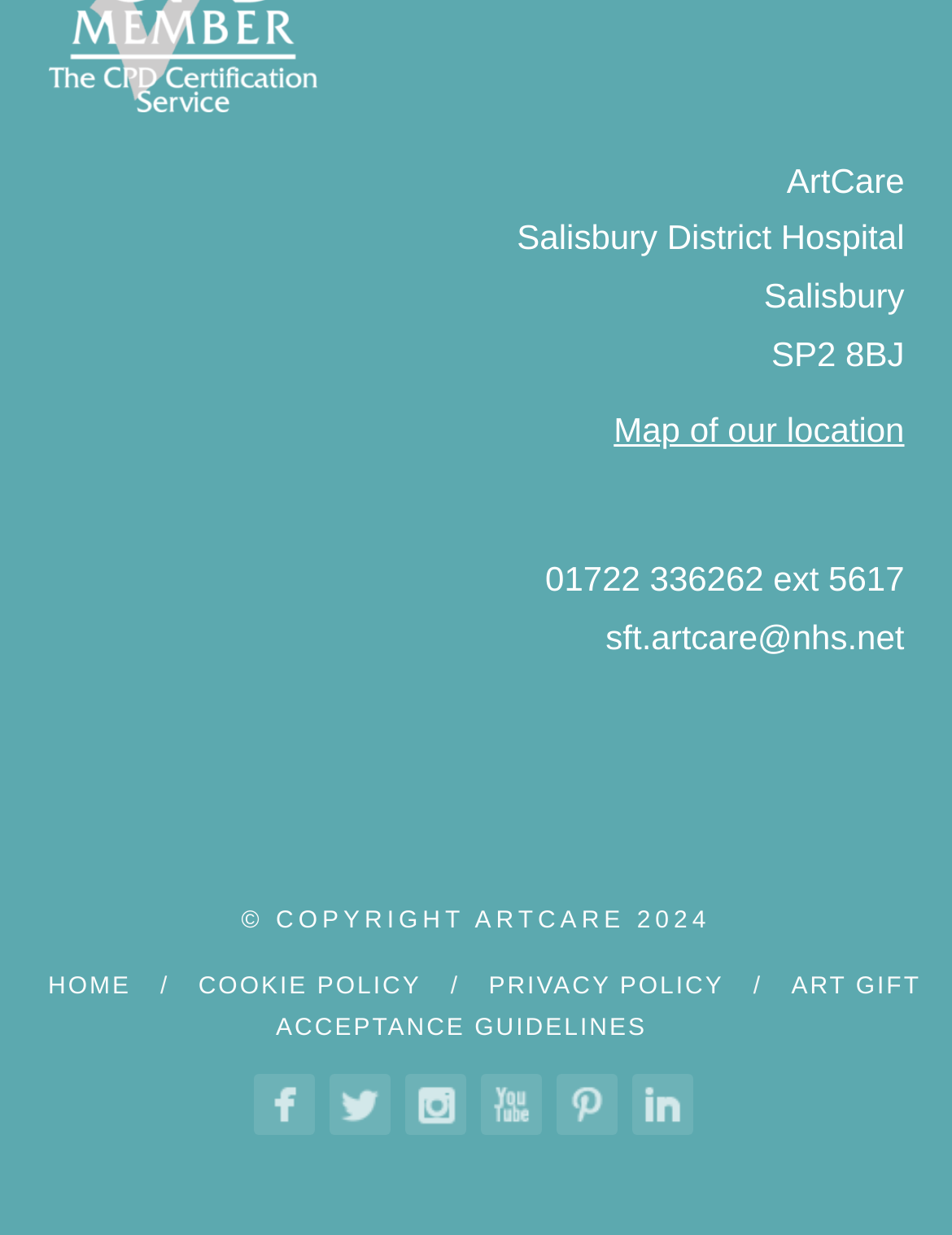Provide the bounding box coordinates of the HTML element this sentence describes: "Privacy Policy". The bounding box coordinates consist of four float numbers between 0 and 1, i.e., [left, top, right, bottom].

[0.513, 0.789, 0.76, 0.81]